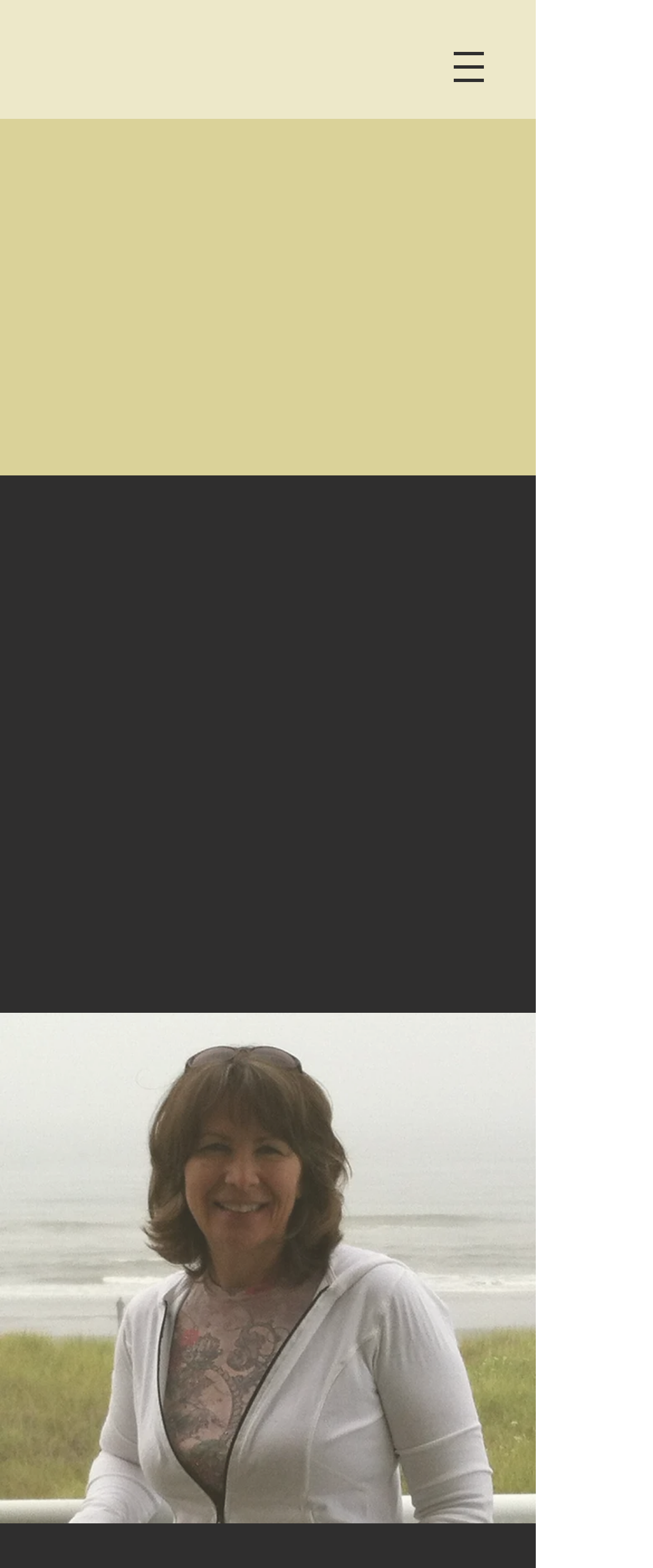Identify the bounding box for the UI element described as: "BUY NOW". Ensure the coordinates are four float numbers between 0 and 1, formatted as [left, top, right, bottom].

[0.251, 0.534, 0.567, 0.579]